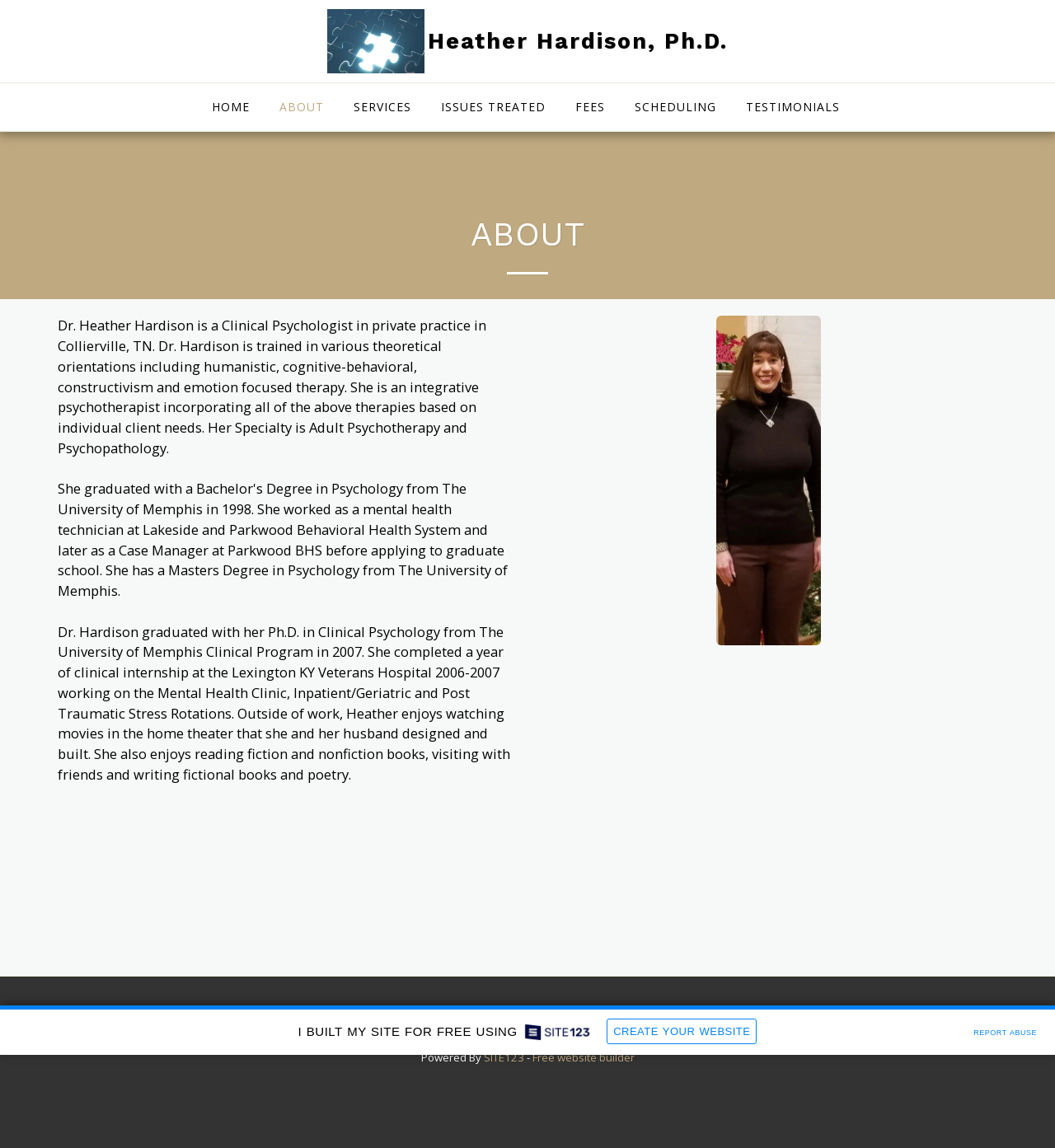Please identify the bounding box coordinates of the area I need to click to accomplish the following instruction: "Check the website's copyright information".

[0.352, 0.901, 0.534, 0.914]